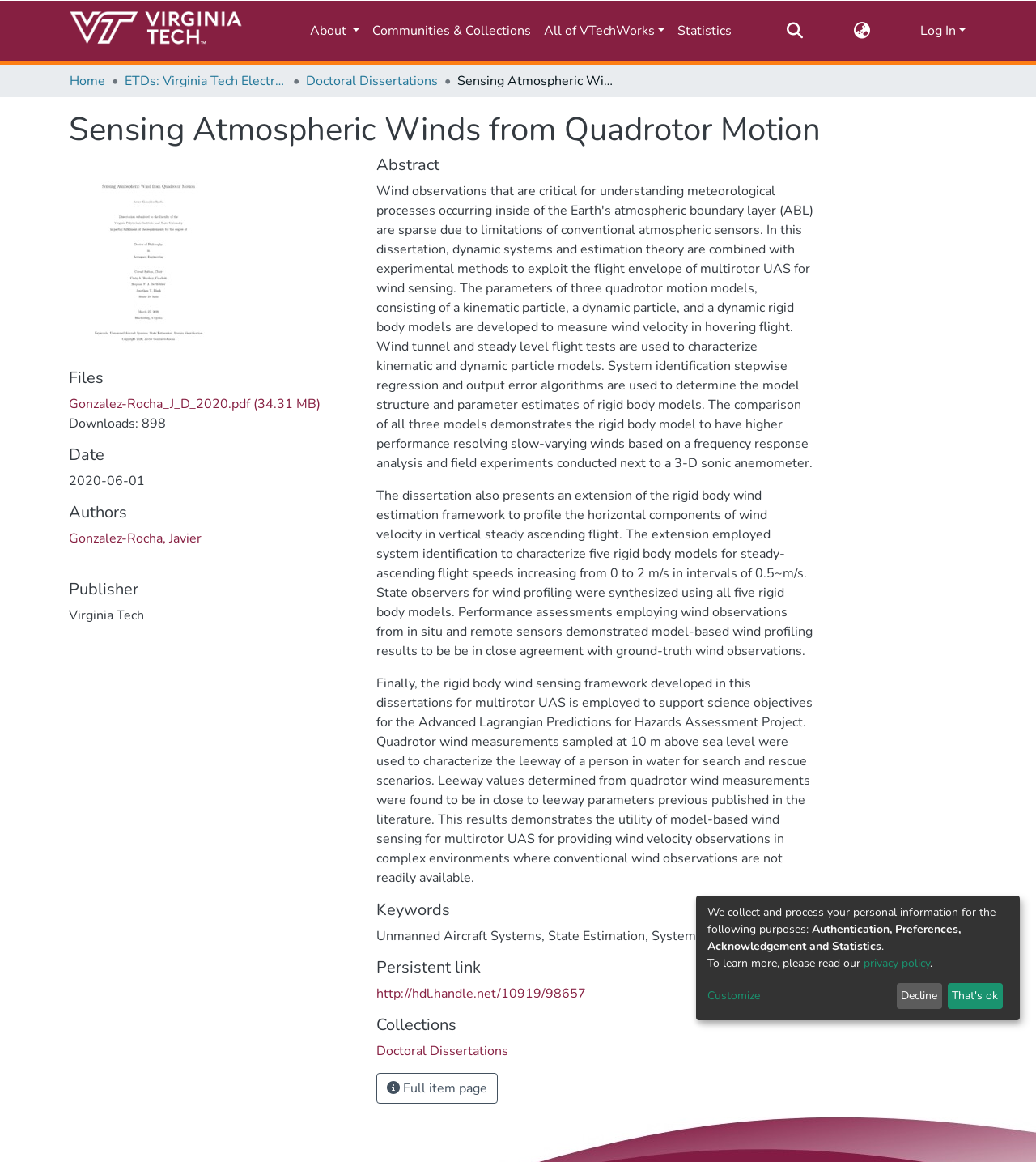What is the name of the author?
Please respond to the question thoroughly and include all relevant details.

I found the answer by looking at the 'Authors' section of the webpage, which lists the name of the author as 'Gonzalez-Rocha, Javier'.